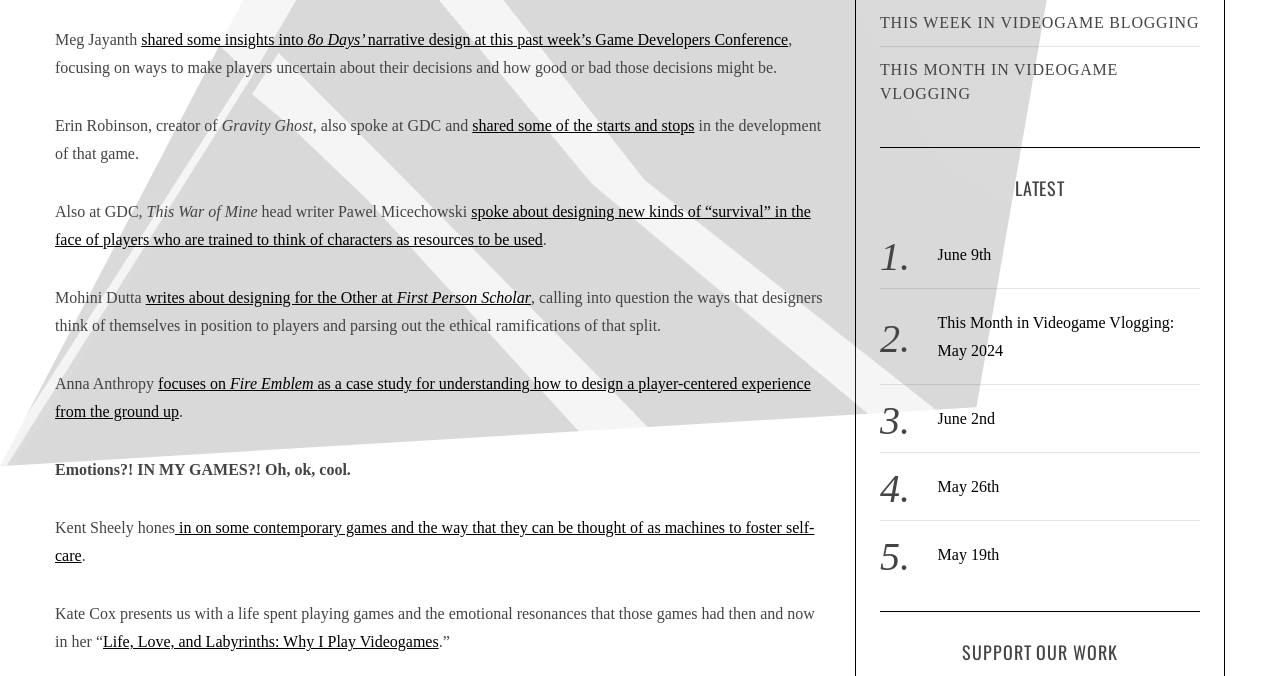Given the following UI element description: "This Week in Videogame Blogging", find the bounding box coordinates in the webpage screenshot.

[0.688, 0.0, 0.938, 0.069]